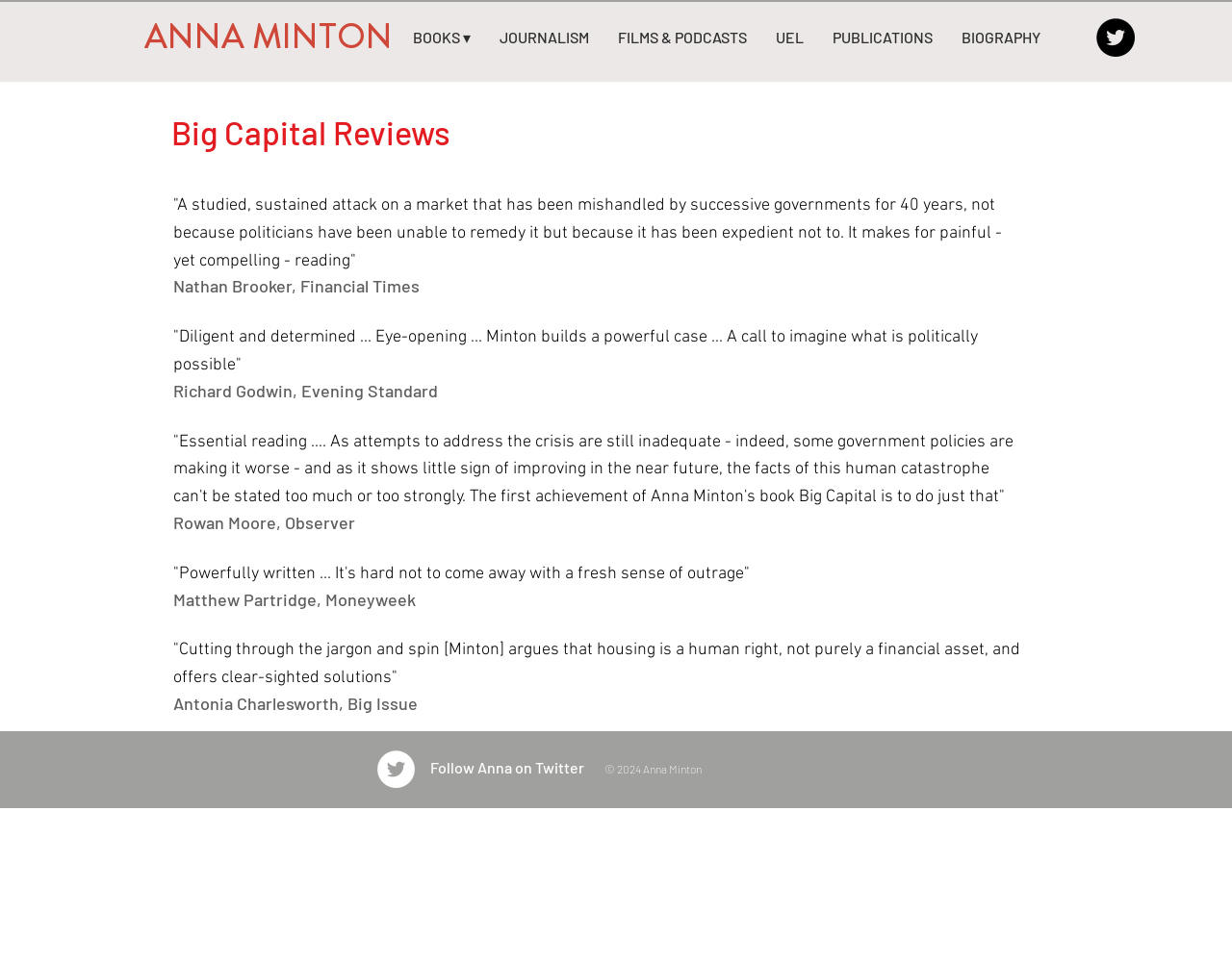Highlight the bounding box coordinates of the element you need to click to perform the following instruction: "Go to the Journalism page."

[0.394, 0.014, 0.49, 0.064]